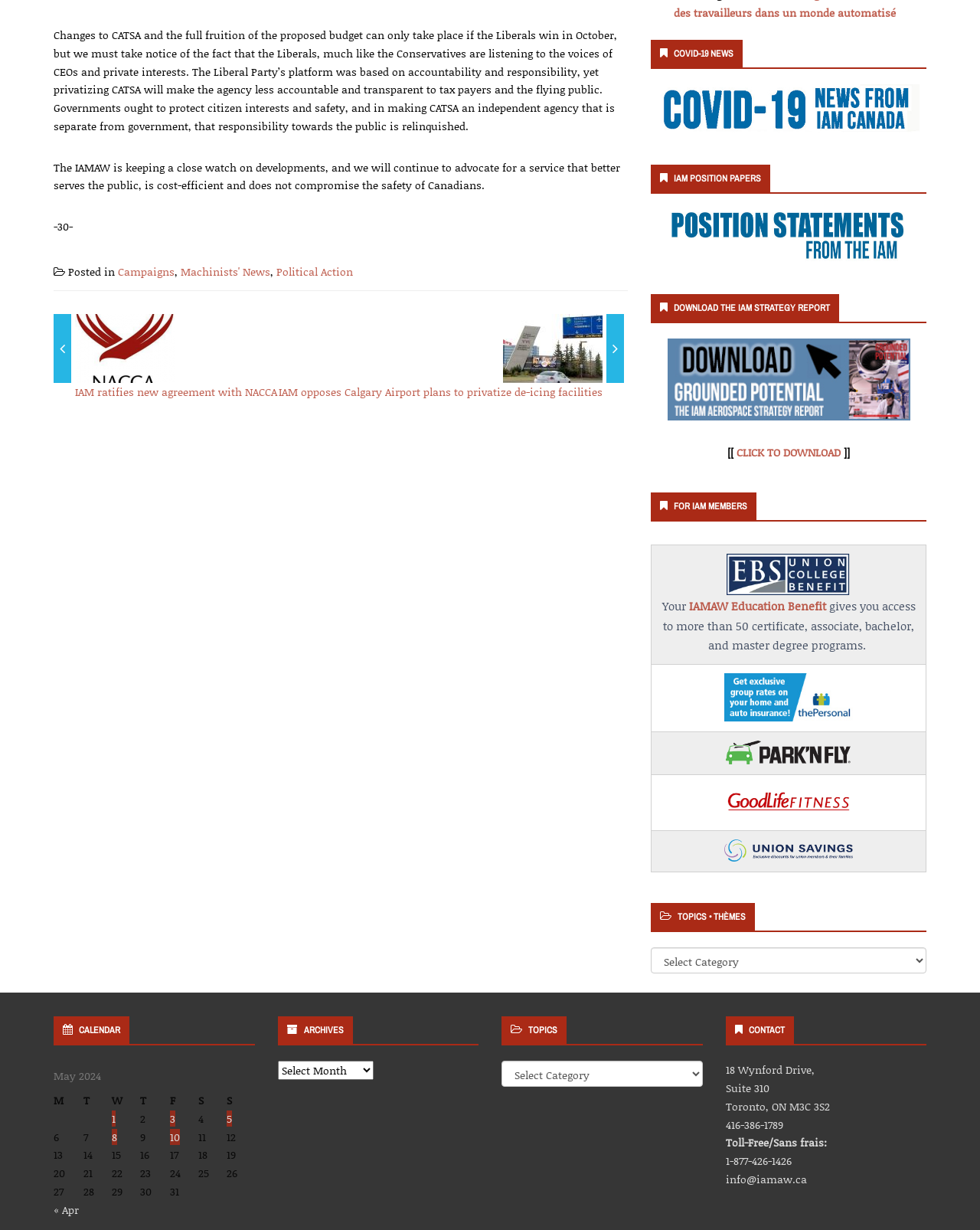Provide a one-word or short-phrase answer to the question:
What is the topic of the posts published on May 1, 2024?

Not specified